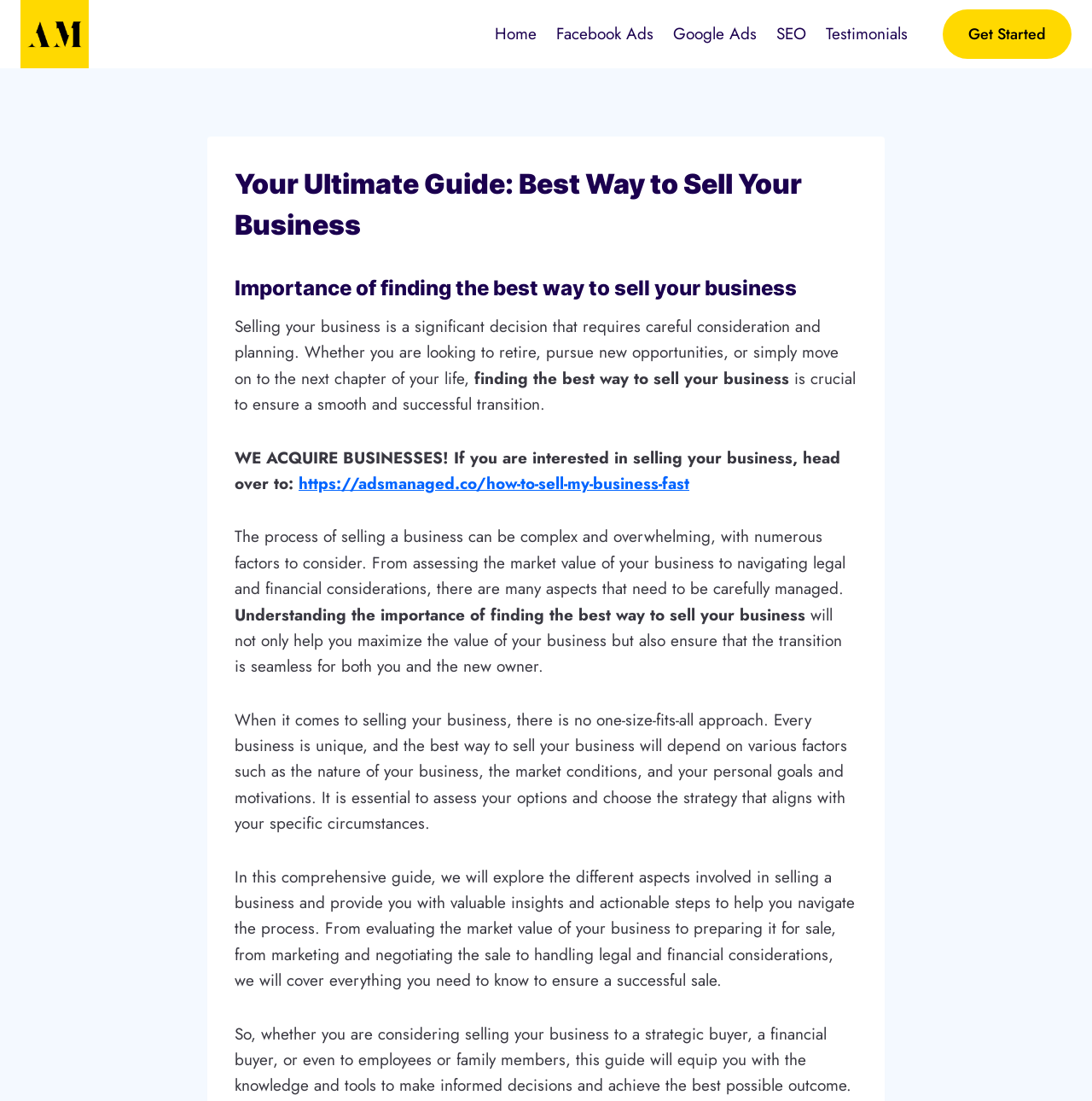What is the purpose of the 'Get Started' link?
Provide a detailed and well-explained answer to the question.

The 'Get Started' link is likely intended to guide users to begin the process of selling their business, possibly by providing a form to fill out or a consultation with a business selling expert.